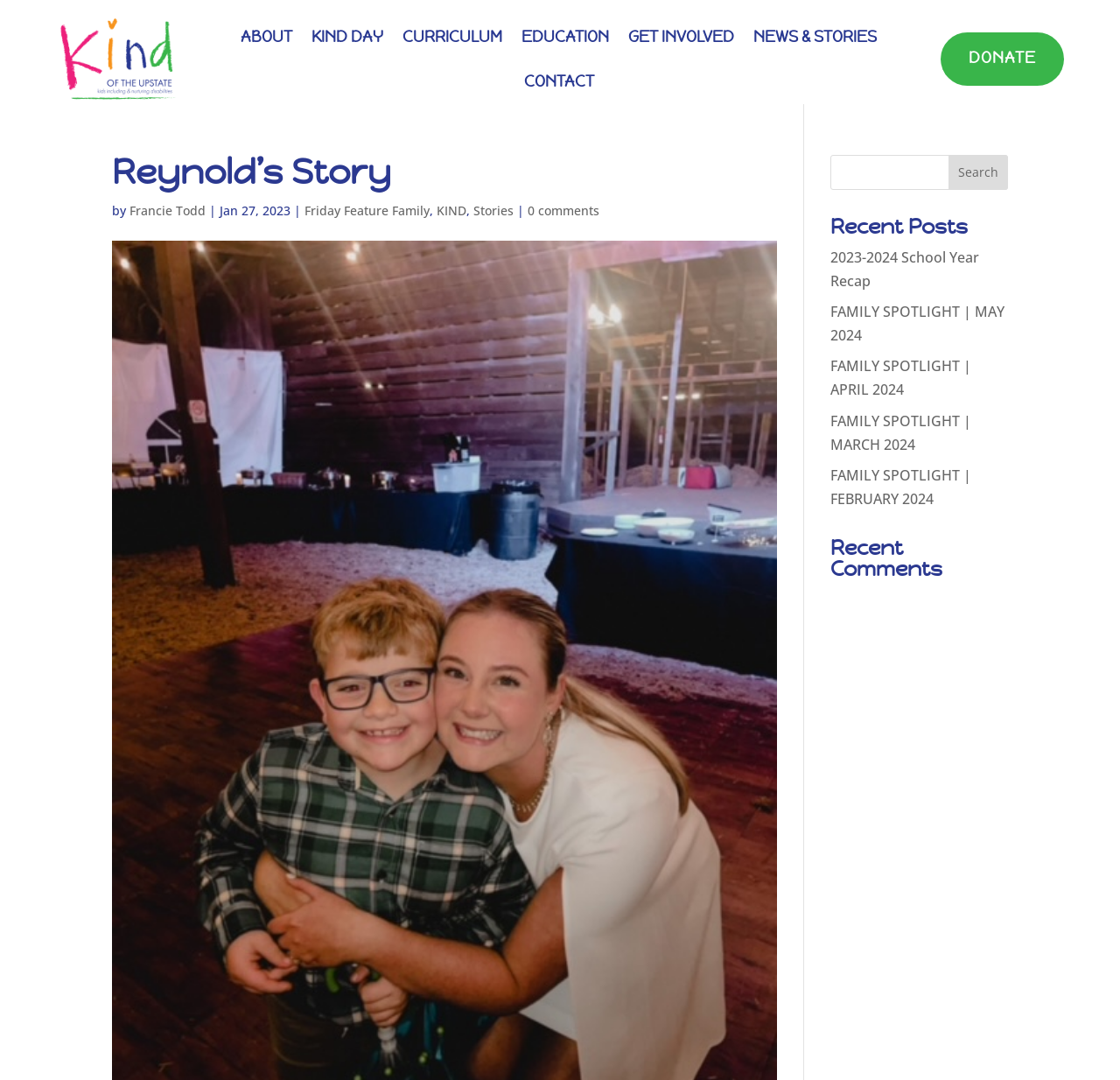Locate the bounding box coordinates of the area you need to click to fulfill this instruction: 'Click on ABOUT'. The coordinates must be in the form of four float numbers ranging from 0 to 1: [left, top, right, bottom].

[0.215, 0.013, 0.261, 0.054]